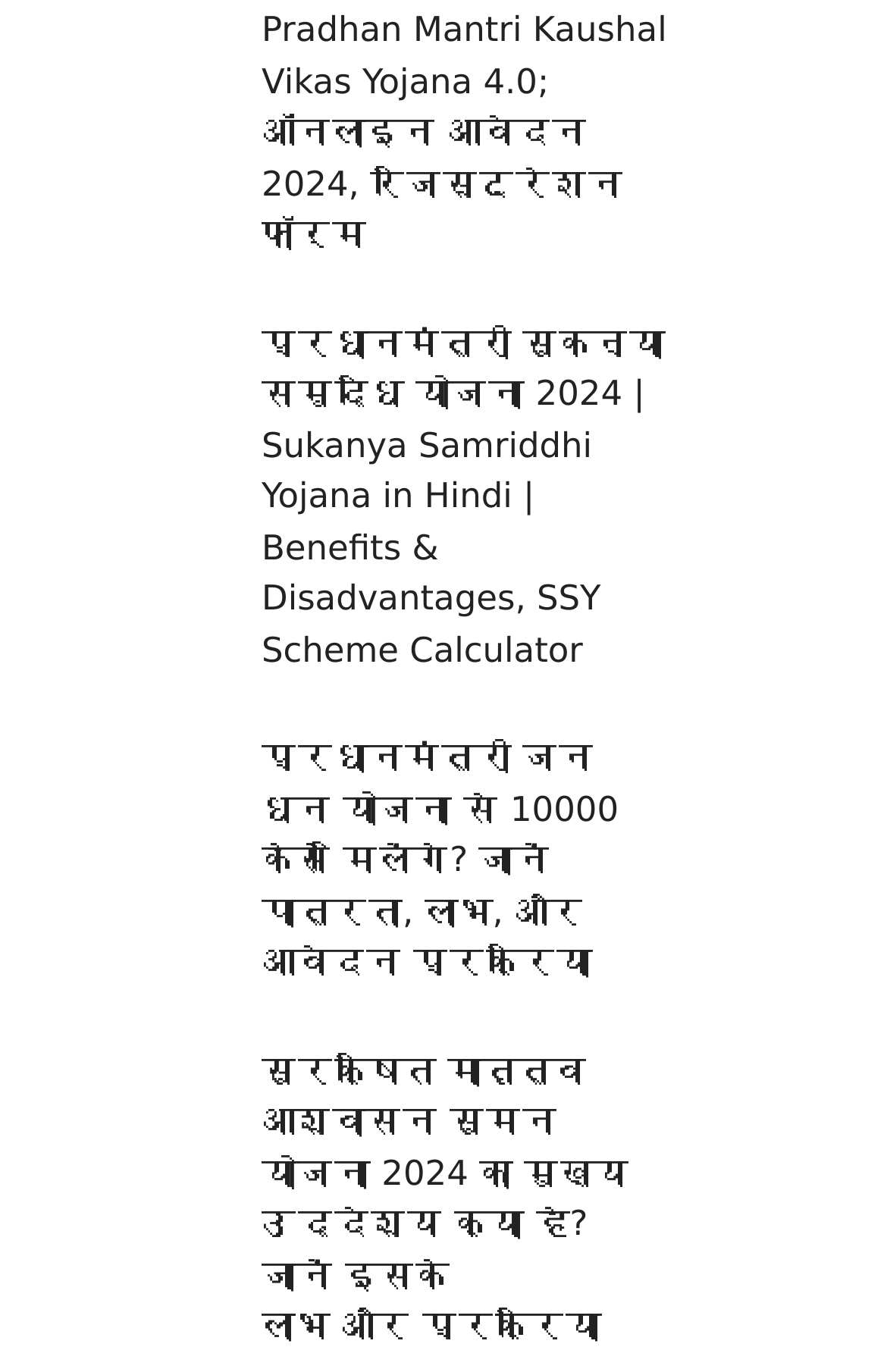What is the name of the first scheme?
Using the image provided, answer with just one word or phrase.

Pradhan Mantri Kaushal Vikas Yojana 4.0